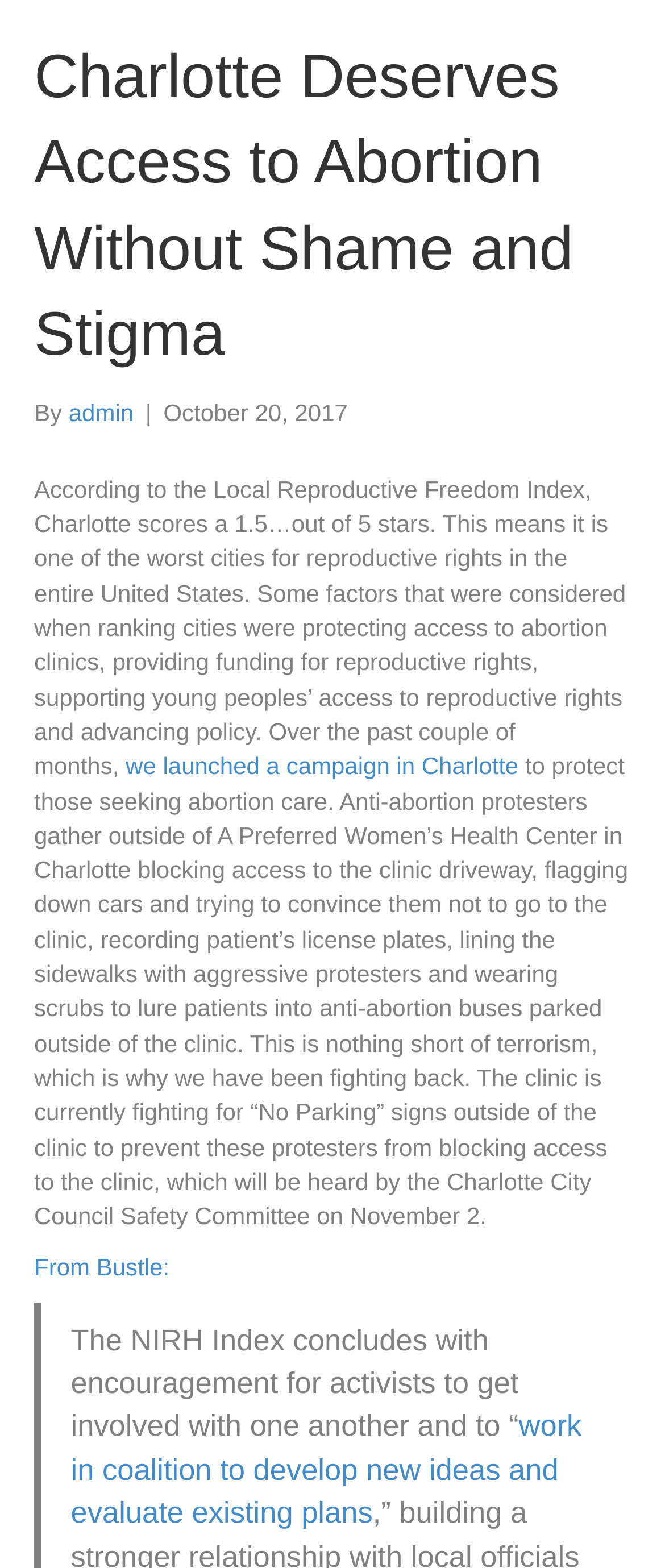What is the score of Charlotte in the Local Reproductive Freedom Index?
Offer a detailed and exhaustive answer to the question.

According to the text, 'According to the Local Reproductive Freedom Index, Charlotte scores a 1.5…out of 5 stars.'